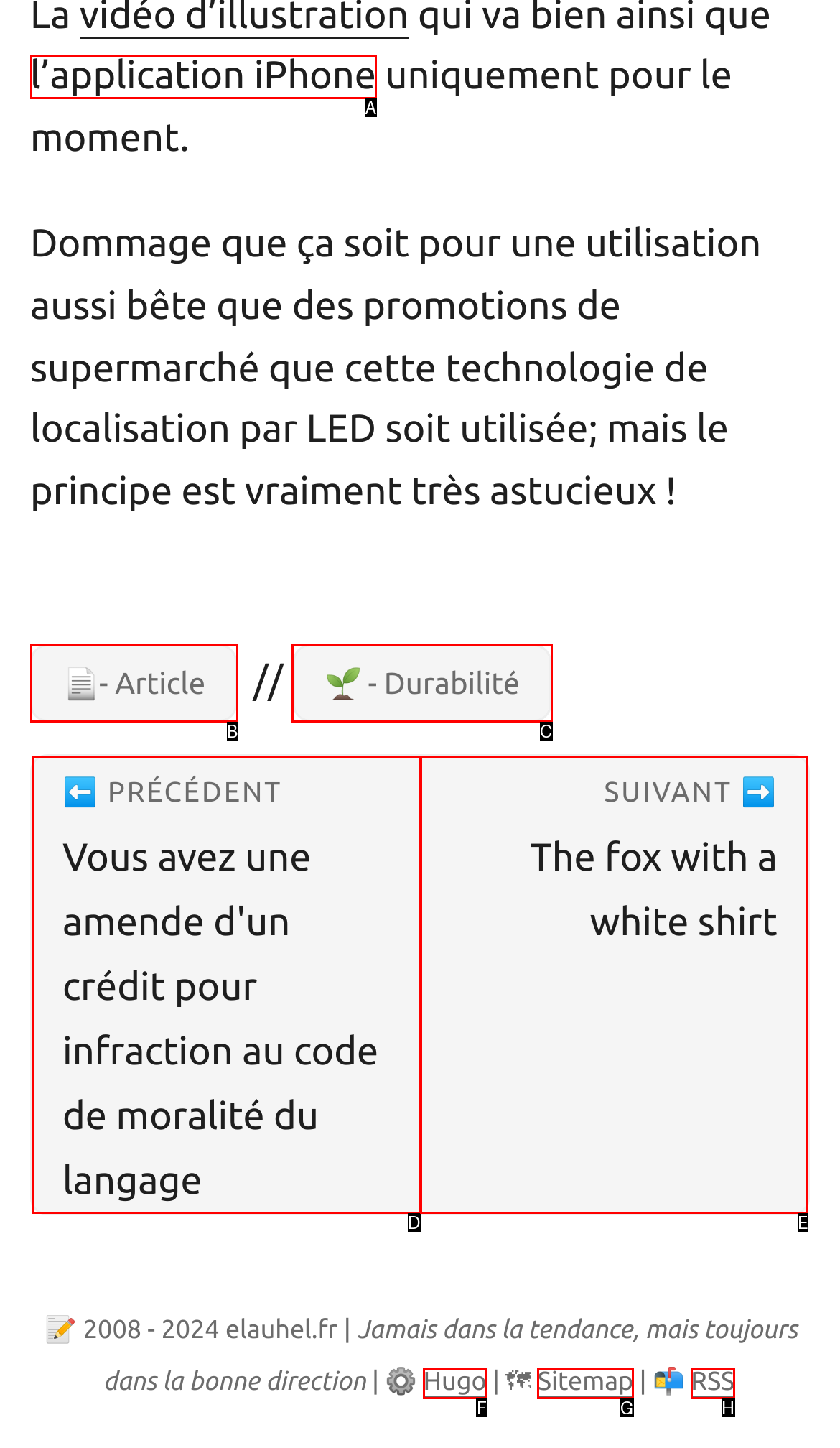Find the HTML element to click in order to complete this task: click on the 'l’application iPhone' link
Answer with the letter of the correct option.

A